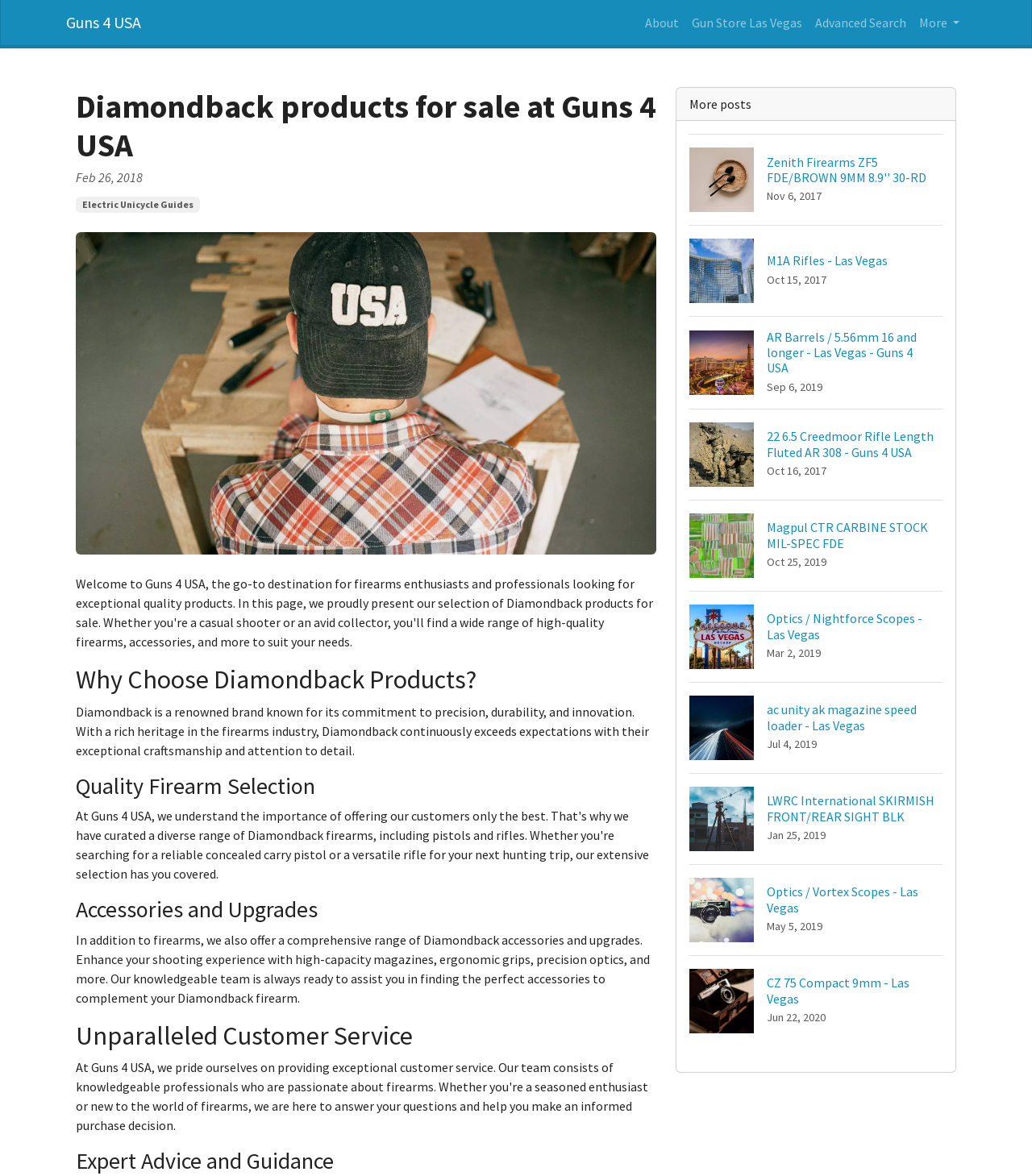Identify the bounding box coordinates for the UI element described as: "ThemeForest Licenses". The coordinates should be provided as four floats between 0 and 1: [left, top, right, bottom].

None